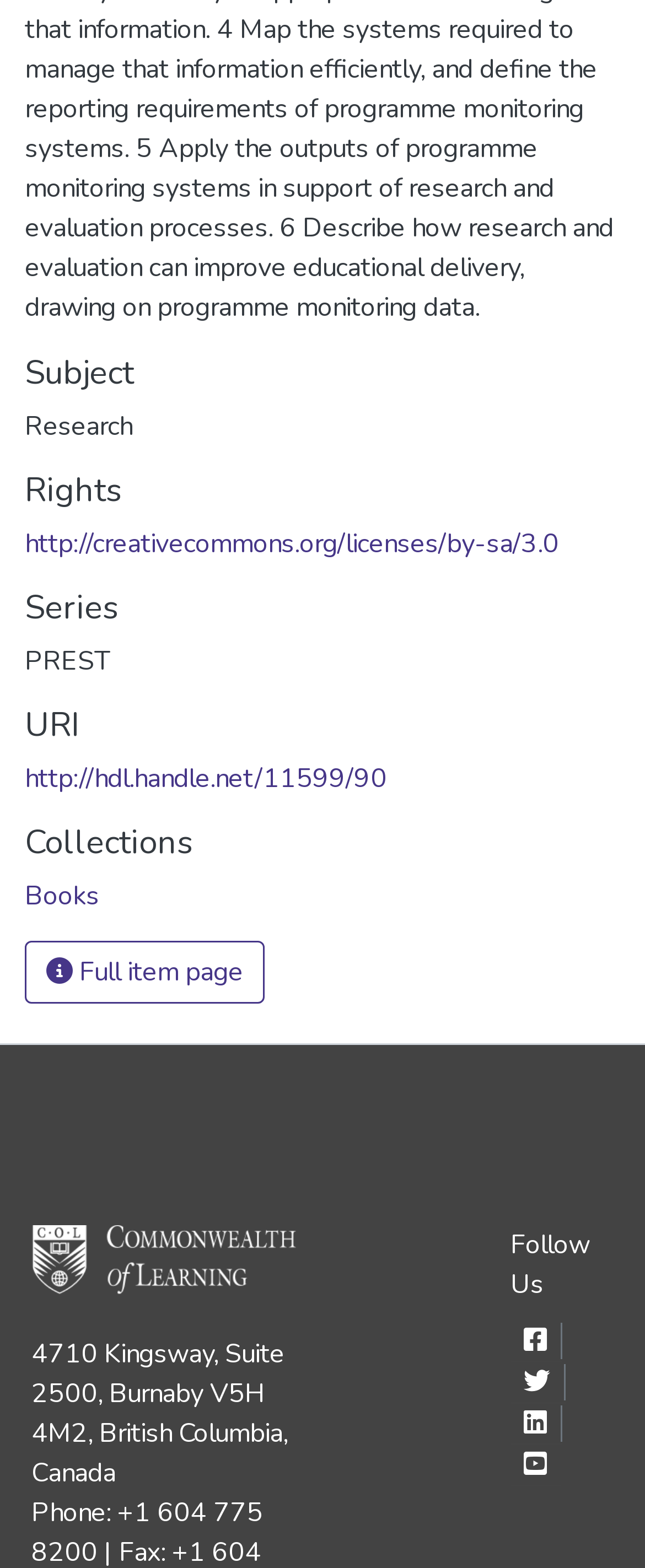What is the URI of the publication?
Look at the image and respond with a one-word or short phrase answer.

http://hdl.handle.net/11599/90